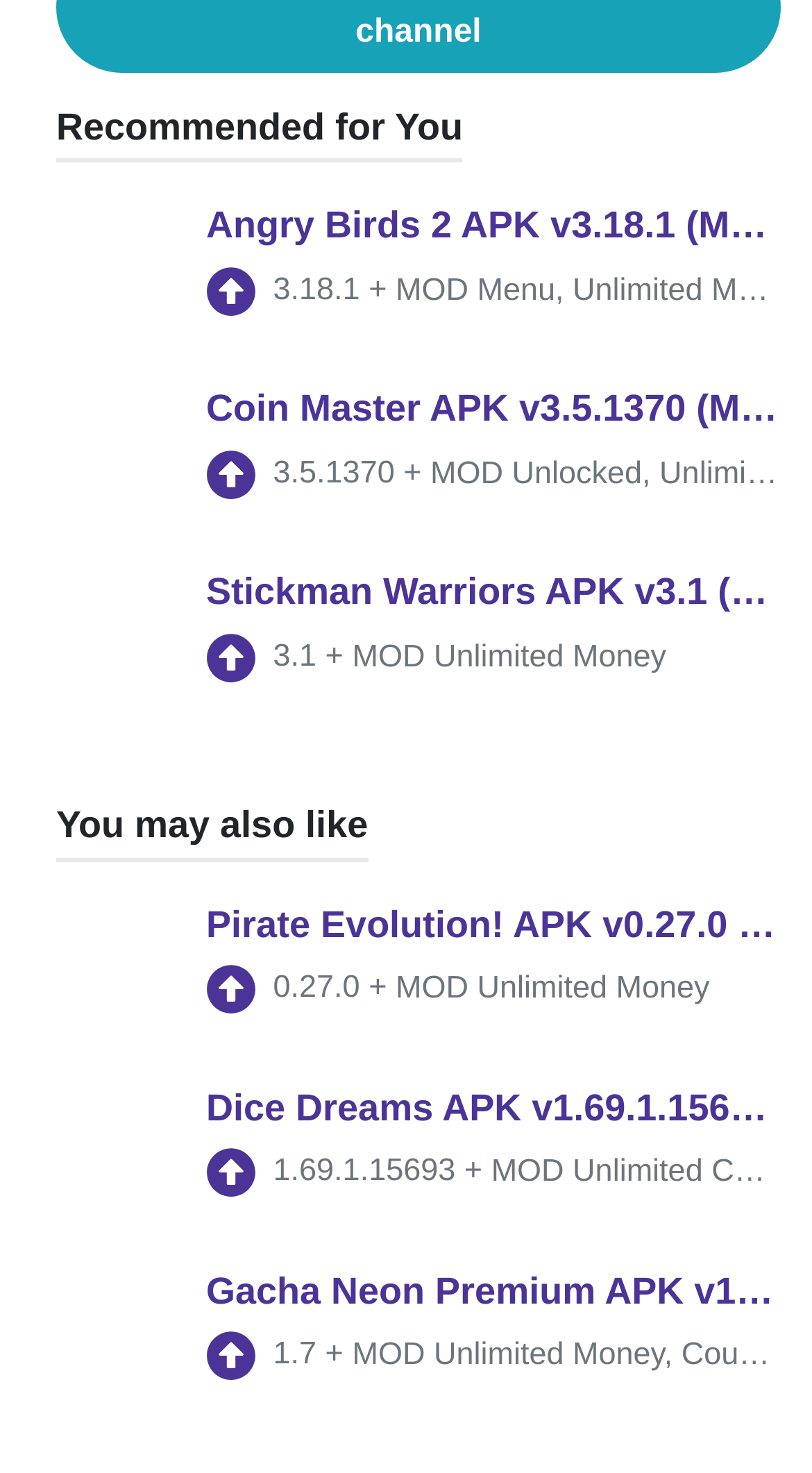Locate the bounding box coordinates of the element that needs to be clicked to carry out the instruction: "Check Stickman Warriors APK". The coordinates should be given as four float numbers ranging from 0 to 1, i.e., [left, top, right, bottom].

[0.069, 0.388, 0.962, 0.478]